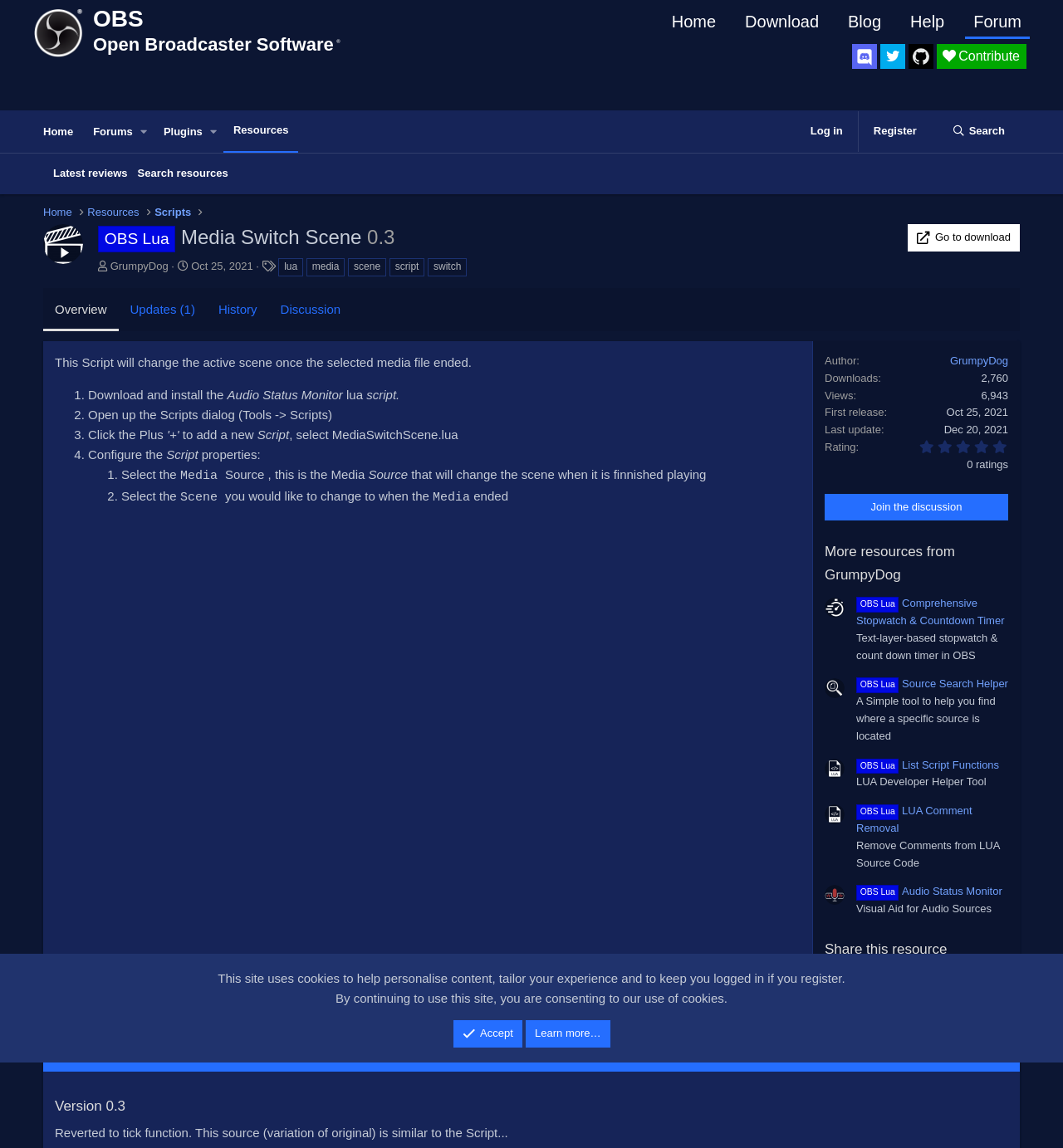Specify the bounding box coordinates of the element's region that should be clicked to achieve the following instruction: "Click the OBS Forums link". The bounding box coordinates consist of four float numbers between 0 and 1, in the format [left, top, right, bottom].

[0.031, 0.035, 0.078, 0.048]